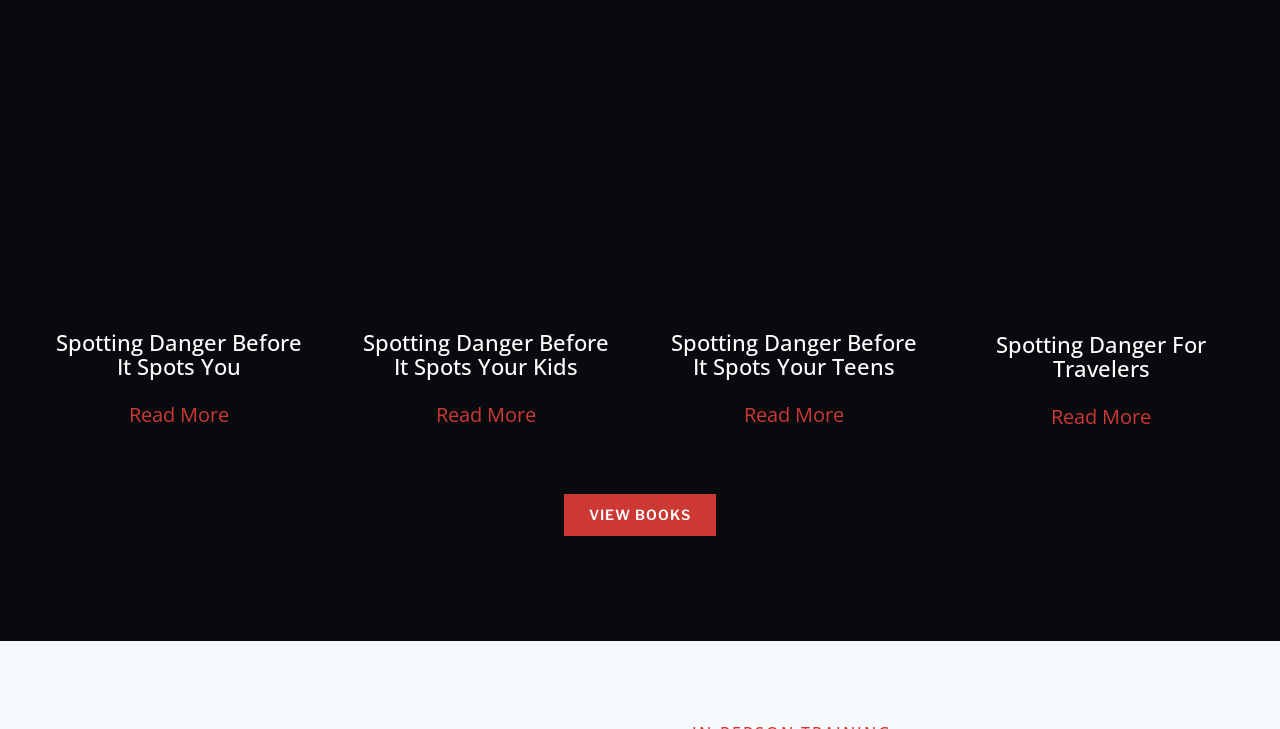Please mark the clickable region by giving the bounding box coordinates needed to complete this instruction: "Read more about spotting danger before it spots your teens".

[0.568, 0.538, 0.672, 0.599]